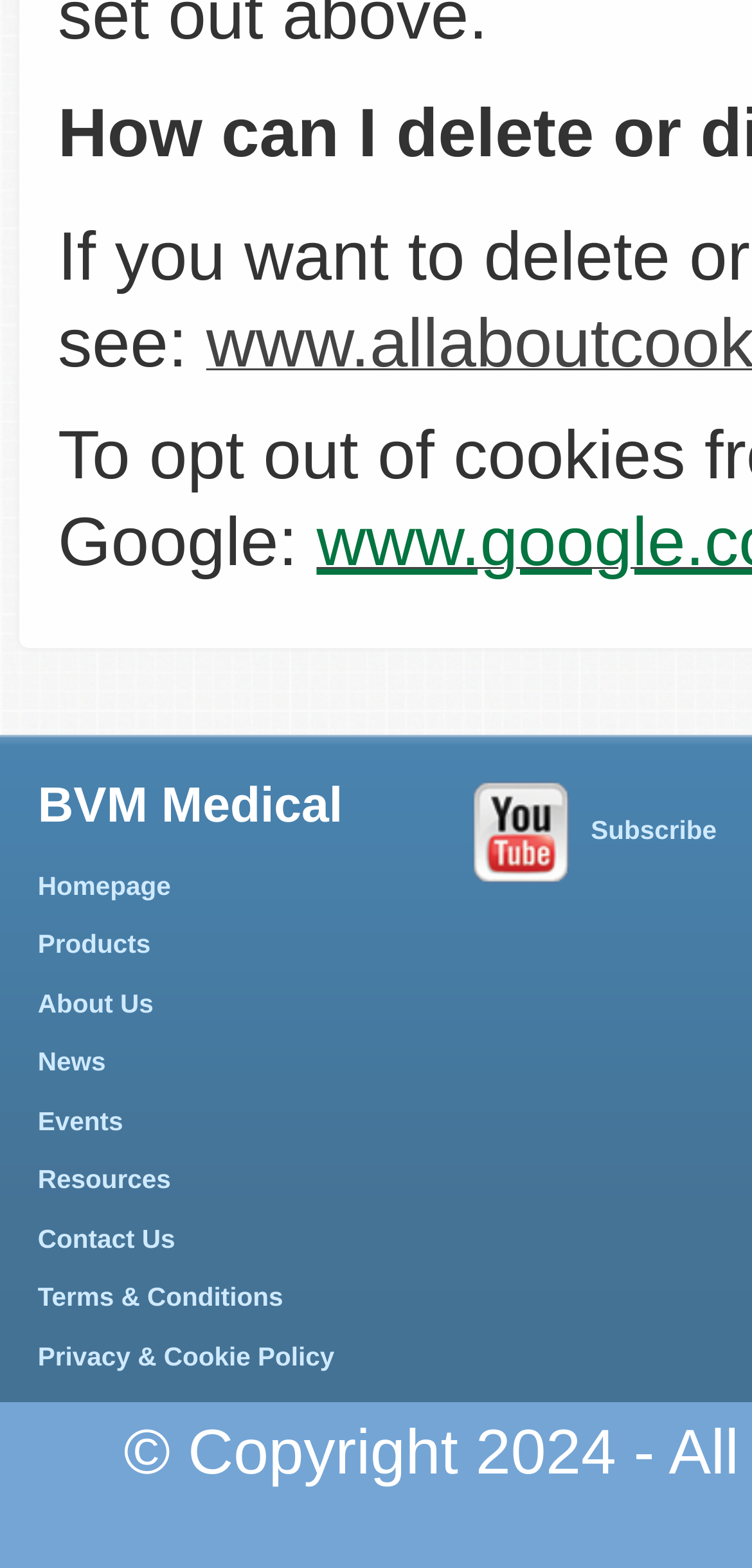Please specify the bounding box coordinates of the area that should be clicked to accomplish the following instruction: "view products". The coordinates should consist of four float numbers between 0 and 1, i.e., [left, top, right, bottom].

[0.05, 0.593, 0.2, 0.612]